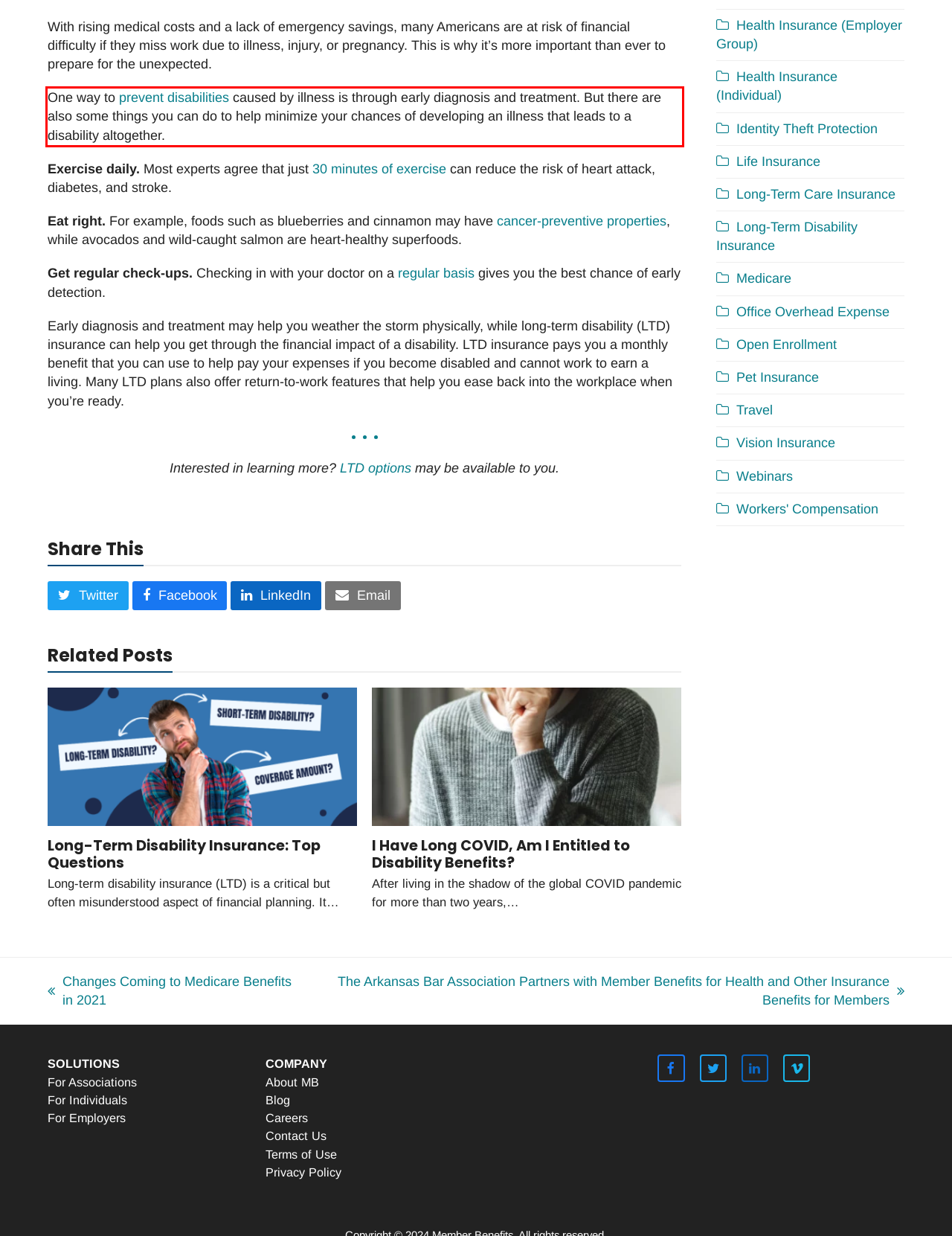You have a screenshot of a webpage with a UI element highlighted by a red bounding box. Use OCR to obtain the text within this highlighted area.

One way to prevent disabilities caused by illness is through early diagnosis and treatment. But there are also some things you can do to help minimize your chances of developing an illness that leads to a disability altogether.